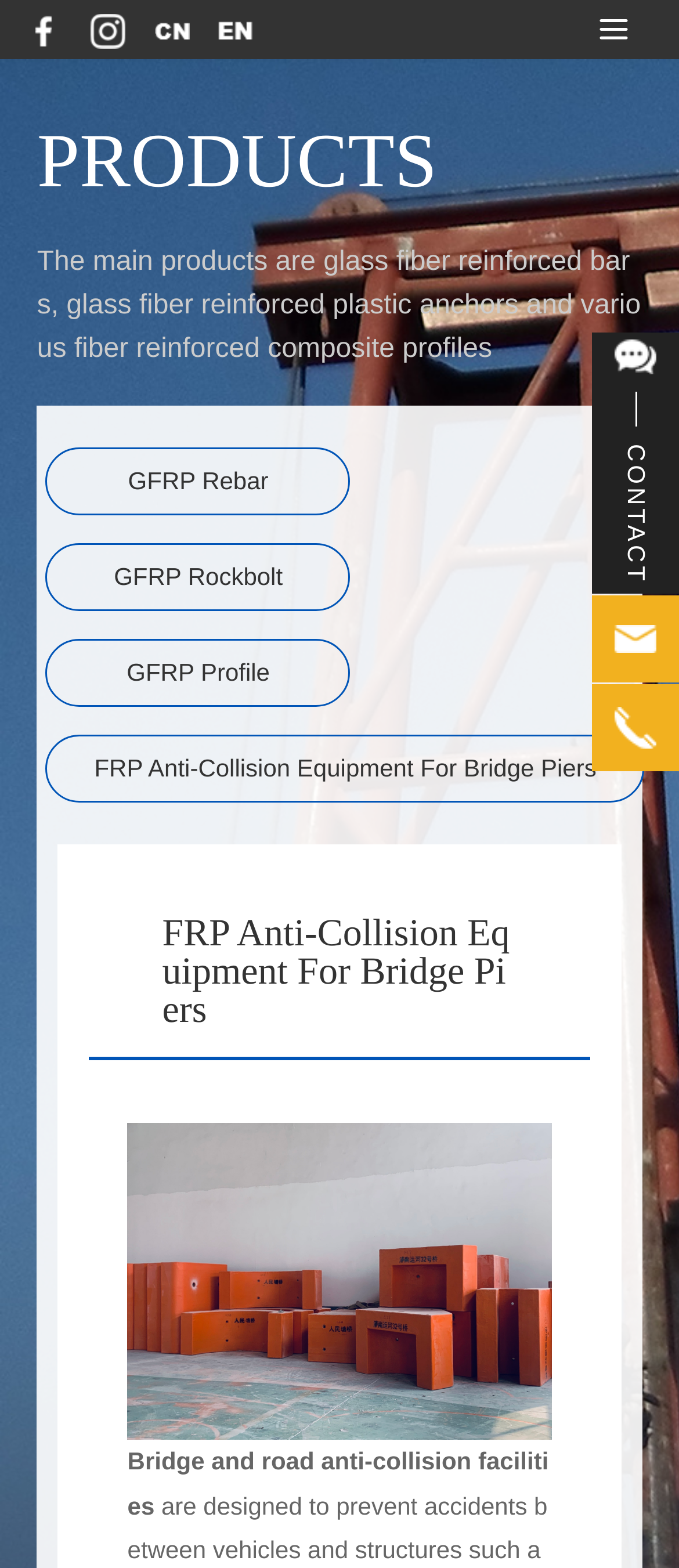Provide an in-depth description of the elements and layout of the webpage.

The webpage is about FRP Anti-Collision Equipment For Bridge Piers, provided by Jiangsu Chemlead New Material Co., Ltd. At the top left, there are four social media links, including Facebook, ins, Chinese, and en, each accompanied by an image. 

Below the social media links, there is a large image taking up most of the top section of the page. 

The main content of the page is divided into two sections. On the left, there are four product links: GFRP Rebar, GFRP Rockbolt, GFRP Profile, and FRP Anti-Collision Equipment For Bridge Piers. 

On the right, there is a brief introduction to the main products, which are glass fiber reinforced bars, glass fiber reinforced plastic anchors, and various fiber reinforced composite profiles. 

Below the introduction, there is a horizontal separator, followed by a large image and a text describing Bridge and road anti-collision facilities. 

At the bottom right, there are three contact images: contact, tel, and tel, which are likely used for getting in touch with the company.